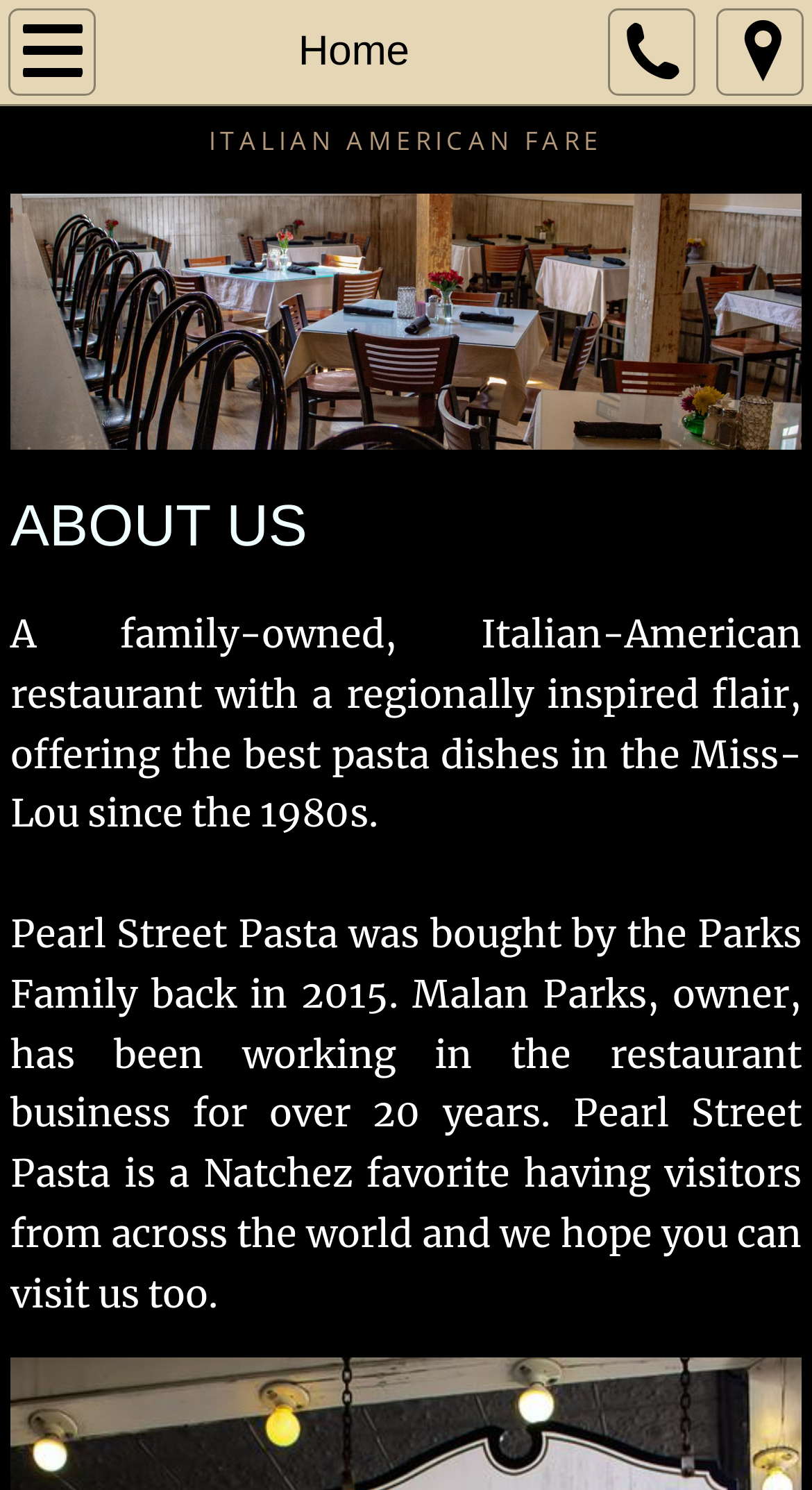Provide the bounding box coordinates, formatted as (top-left x, top-left y, bottom-right x, bottom-right y), with all values being floating point numbers between 0 and 1. Identify the bounding box of the UI element that matches the description: parent_node: Home

[0.738, 0.0, 0.862, 0.07]